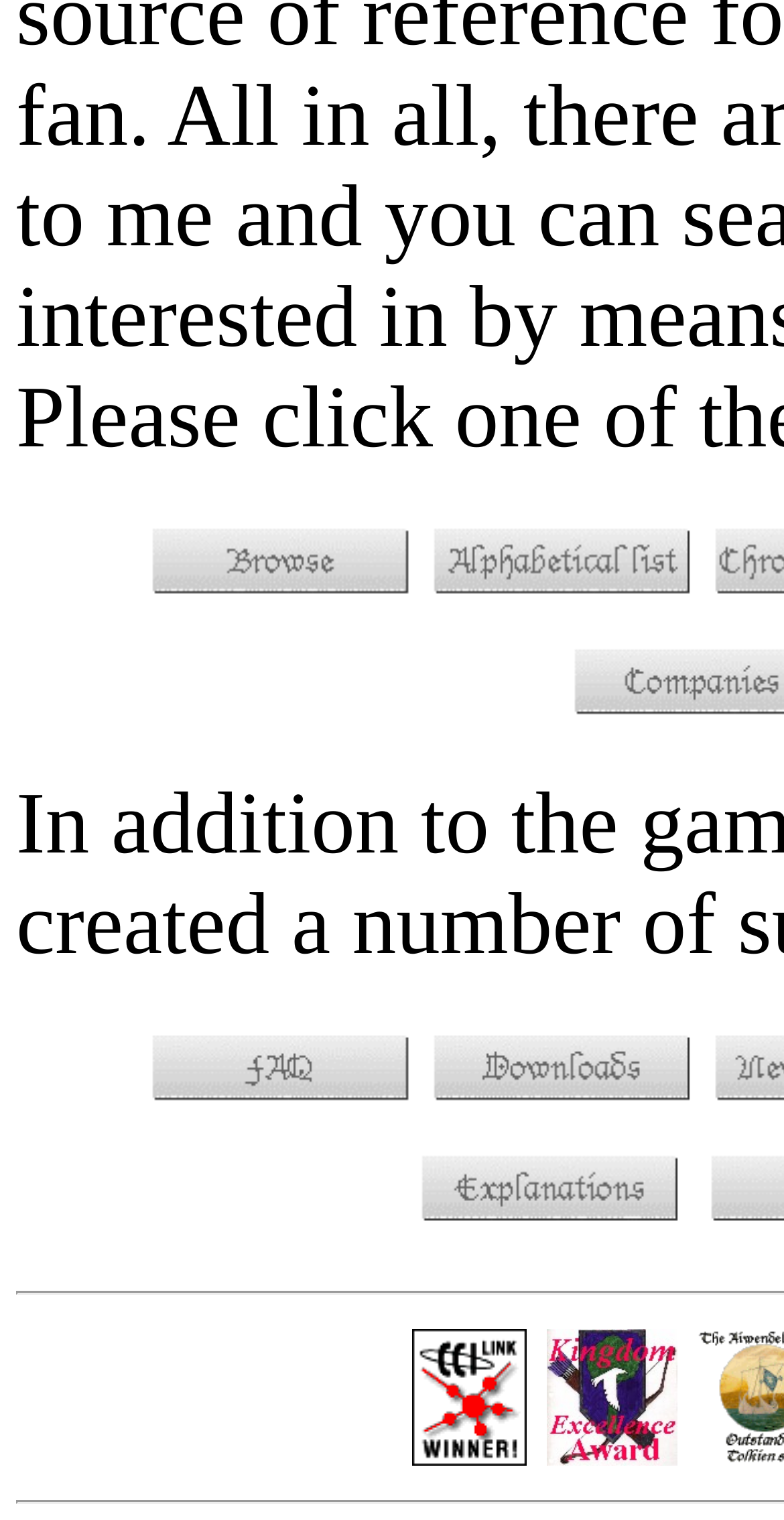What is the last link on the webpage?
Based on the image, give a concise answer in the form of a single word or short phrase.

Kingdom Excellence Award